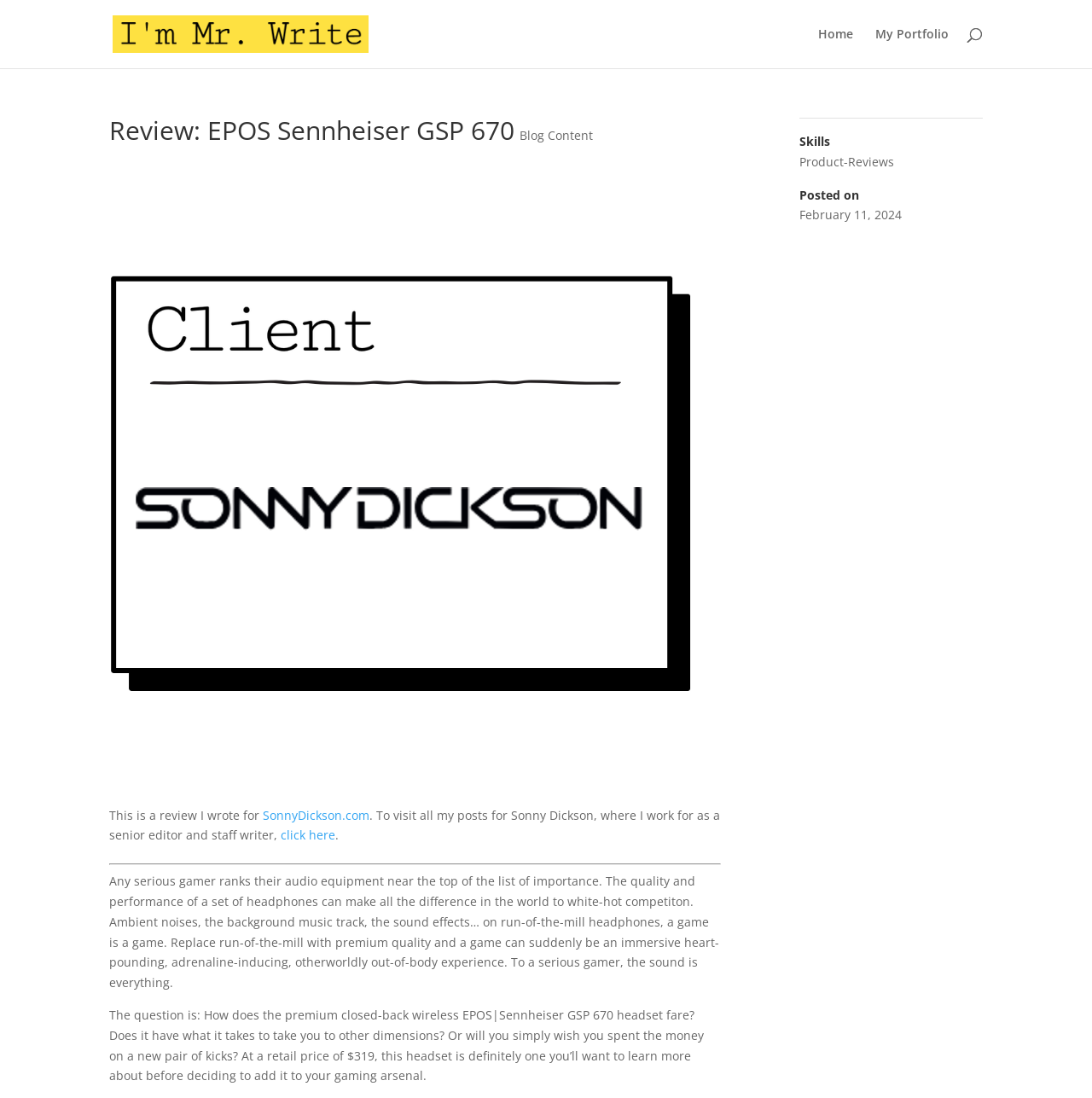Extract the main heading text from the webpage.

Review: EPOS Sennheiser GSP 670